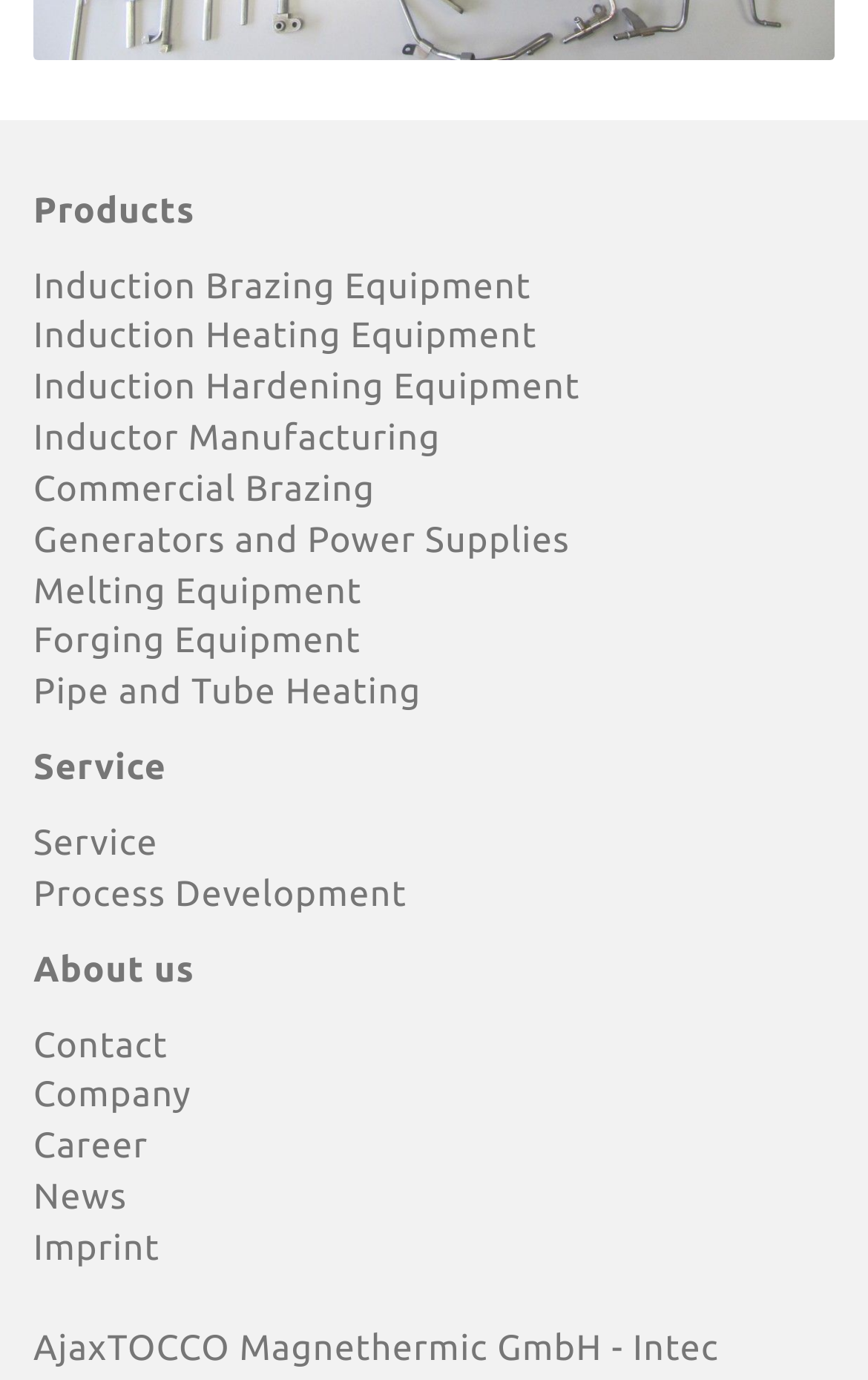Refer to the screenshot and give an in-depth answer to this question: What is the second link in the 'Service' section?

The second link in the 'Service' section is 'Process Development' which is located below the 'Service' link with a bounding box of [0.038, 0.634, 0.469, 0.663].